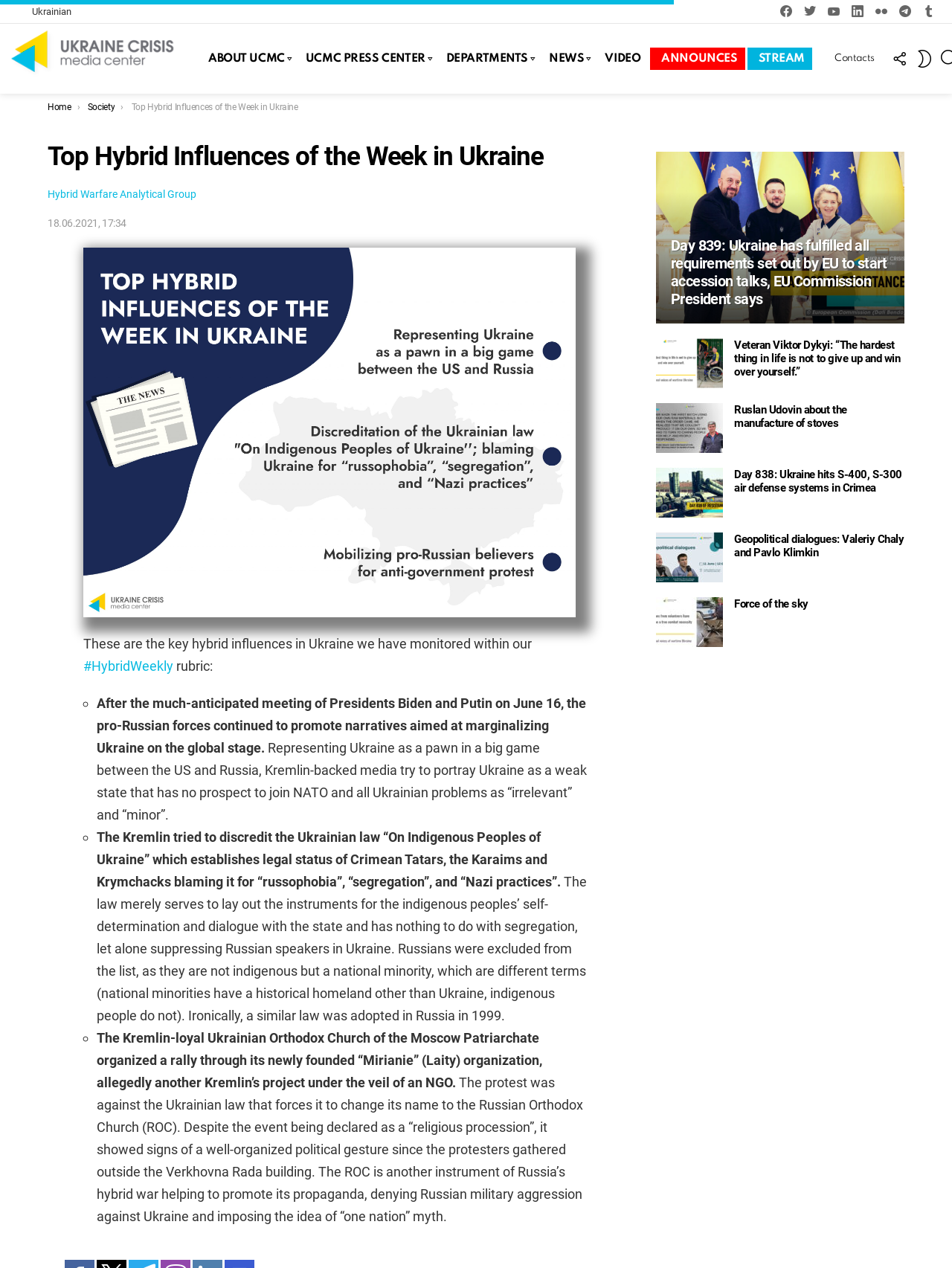Give the bounding box coordinates for this UI element: "Announces". The coordinates should be four float numbers between 0 and 1, arranged as [left, top, right, bottom].

[0.683, 0.038, 0.782, 0.055]